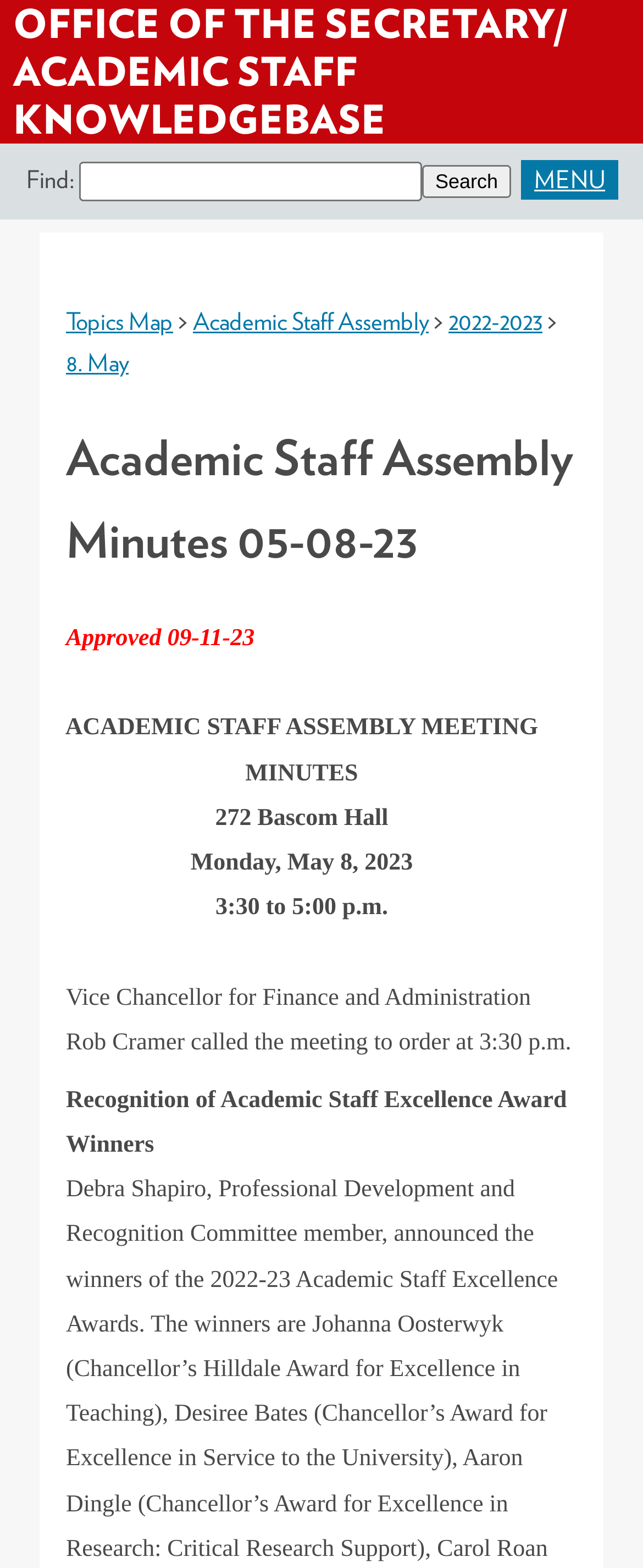Please determine the bounding box coordinates of the area that needs to be clicked to complete this task: 'Go to Office of the Secretary/Academic Staff Knowledgebase'. The coordinates must be four float numbers between 0 and 1, formatted as [left, top, right, bottom].

[0.0, 0.0, 1.0, 0.092]